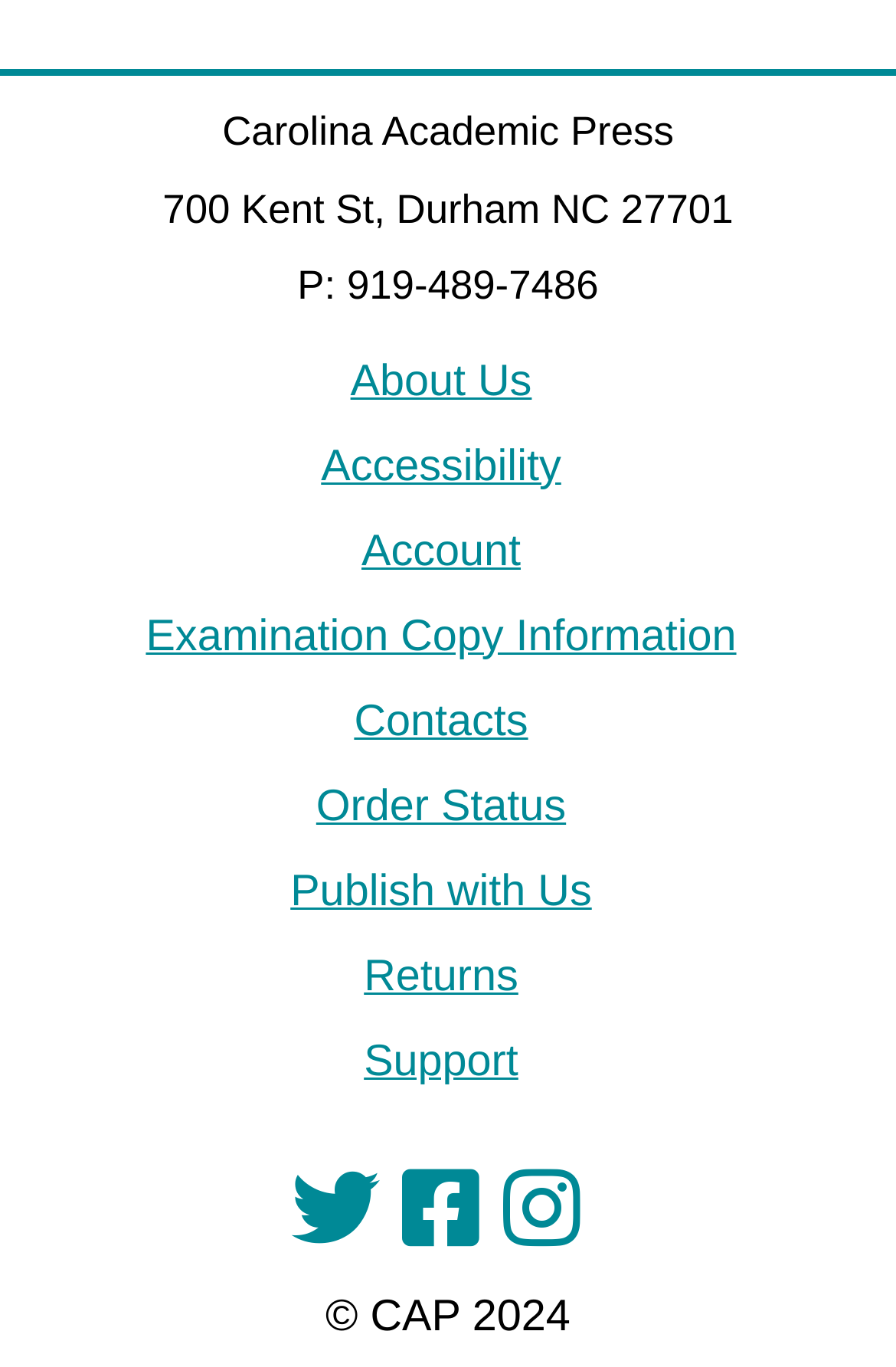What is the phone number of CAP?
Provide a comprehensive and detailed answer to the question.

I found the phone number by looking at the static text element next to the address, which contains the phone number 'P: 919-489-7486'.